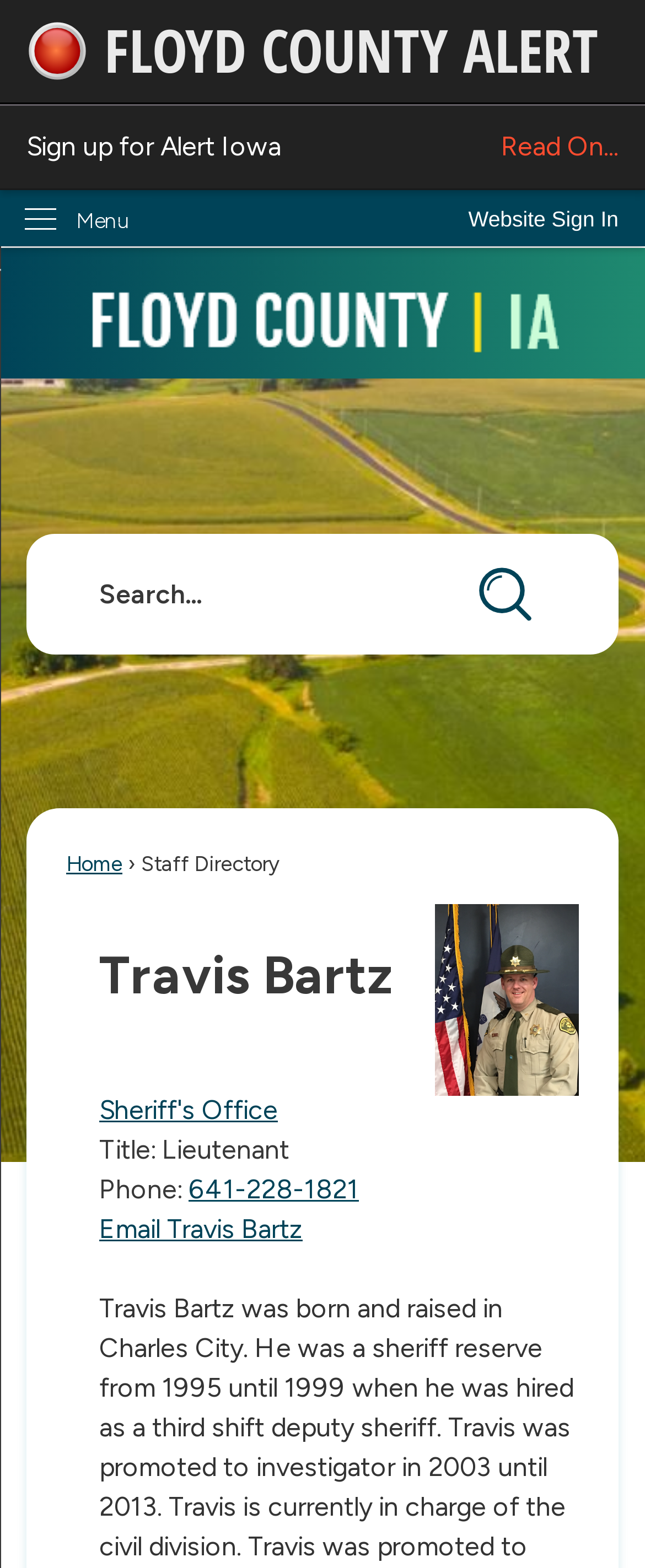Provide the bounding box coordinates in the format (top-left x, top-left y, bottom-right x, bottom-right y). All values are floating point numbers between 0 and 1. Determine the bounding box coordinate of the UI element described as: parent_node: Search

[0.61, 0.34, 0.959, 0.417]